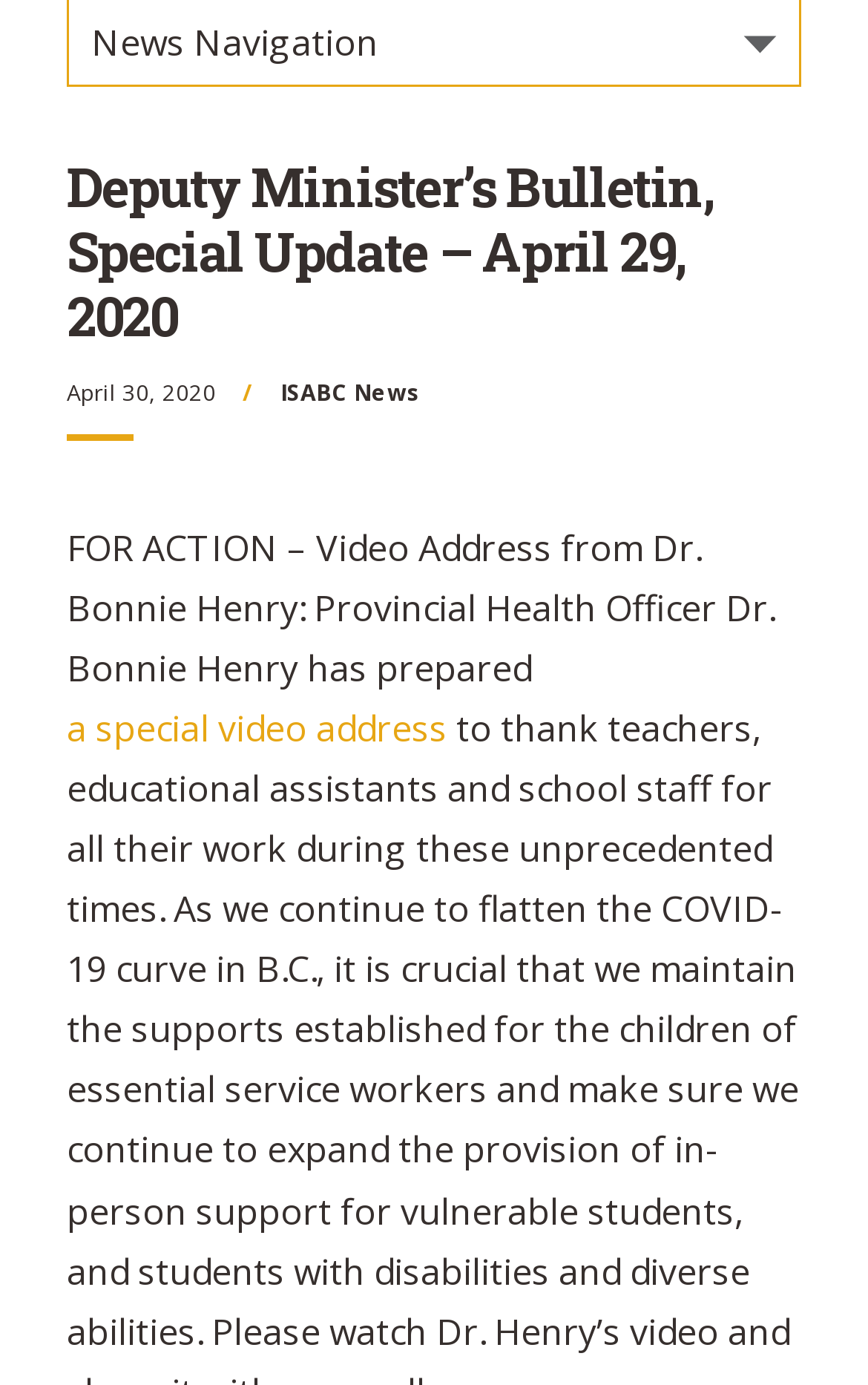Please determine the bounding box coordinates, formatted as (top-left x, top-left y, bottom-right x, bottom-right y), with all values as floating point numbers between 0 and 1. Identify the bounding box of the region described as: a special video address

[0.077, 0.505, 0.515, 0.548]